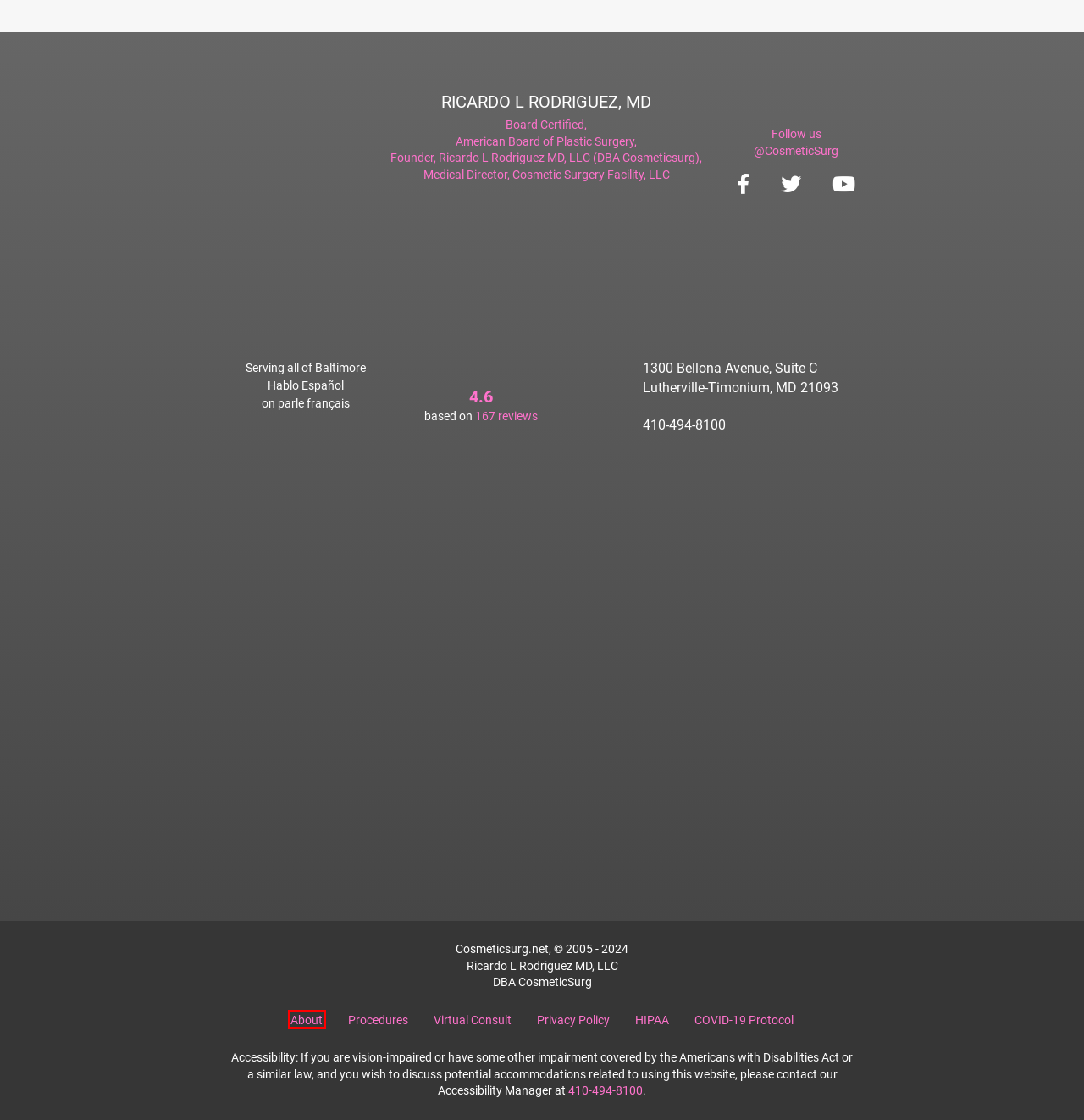With the provided screenshot showing a webpage and a red bounding box, determine which webpage description best fits the new page that appears after clicking the element inside the red box. Here are the options:
A. Virtual consultations - Ricardo L. Rodriguez MD, Baltimore
B. Plastic surgery, stem cell research and more - Ricardo L. Rodriguez MD, Baltimore
C. Before & After Full tummy tuck with minimal scarring - Ricardo L. Rodriguez MD, Baltimore
D. Covid-19 Protocol - Ricardo L. Rodriguez MD, Baltimore
E. Plastic surgery videos - Ricardo L. Rodriguez MD, Baltimore
F. Contact Dr. Ricardo L. Rodriguez MD, MD, Baltimore - Cosmeticsurg
G. Plastic surgery before & after photos - Ricardo L. Rodriguez MD, Baltimore
H. Video: About the practice - Ricardo L. Rodriguez MD, Baltimore

H